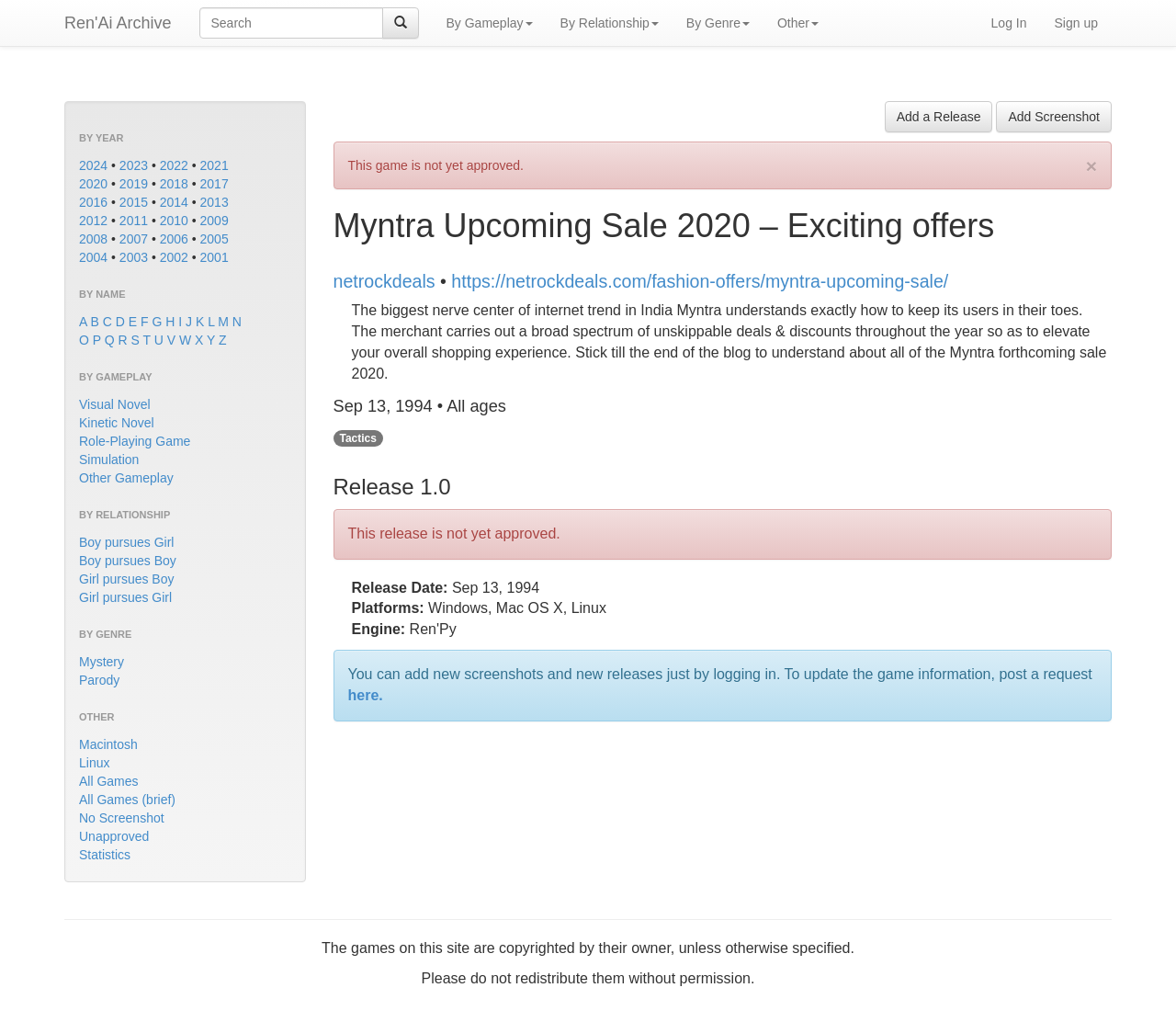Provide a thorough description of this webpage.

The webpage is titled "Ren'Ai Archive" and has a prominent link with the same name at the top left corner. Below this, there is a search bar with a textbox and a button with a magnifying glass icon. 

To the right of the search bar, there are several links arranged horizontally, including "By Gameplay", "By Relationship", "By Genre", "Other", "Sign up", and "Log In". 

Below these links, there is a section titled "BY YEAR" with links to various years from 2001 to 2024, each separated by a bullet point. 

Further down, there is a section titled "BY NAME" with links to alphabetical categories from A to Z. 

The webpage also has sections titled "BY GAMEPLAY" and "BY RELATIONSHIP", each with links to specific categories such as "Visual Novel", "Role-Playing Game", "Boy pursues Girl", and "Girl pursues Girl".